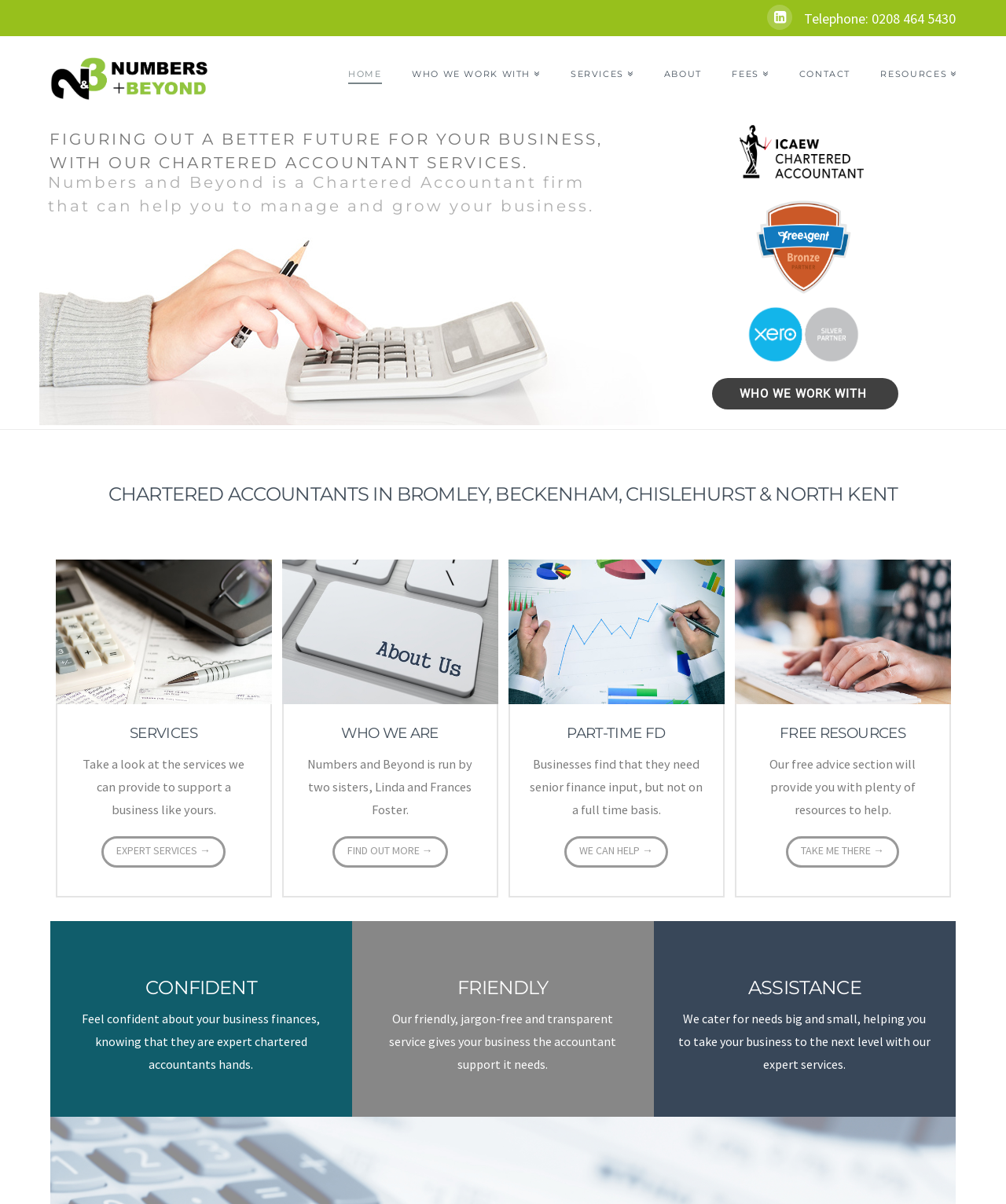What is the phone number of Numbers & Beyond? Based on the image, give a response in one word or a short phrase.

0208 464 5430